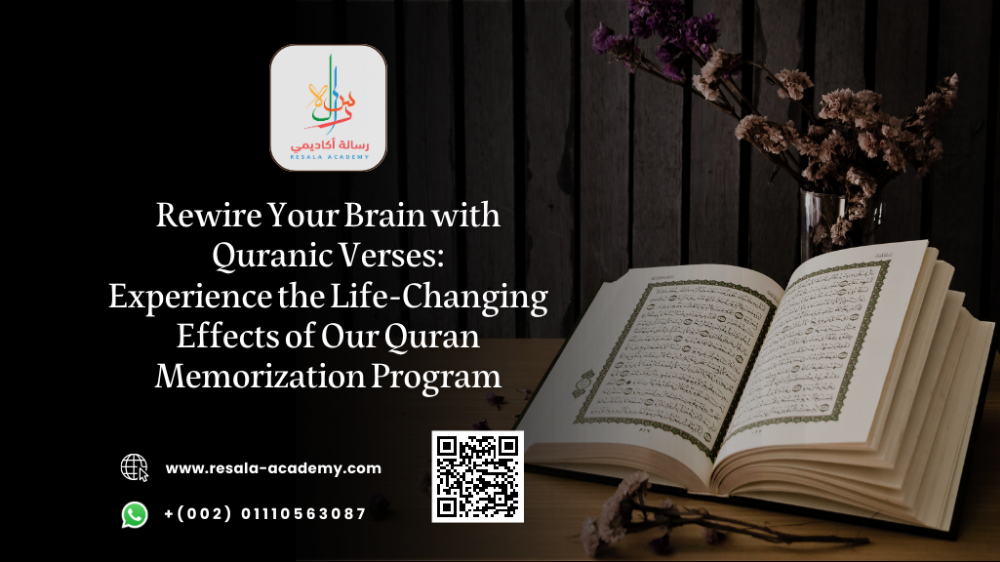What is the surface behind the Quran?
Using the visual information, respond with a single word or phrase.

Rustic wooden surface